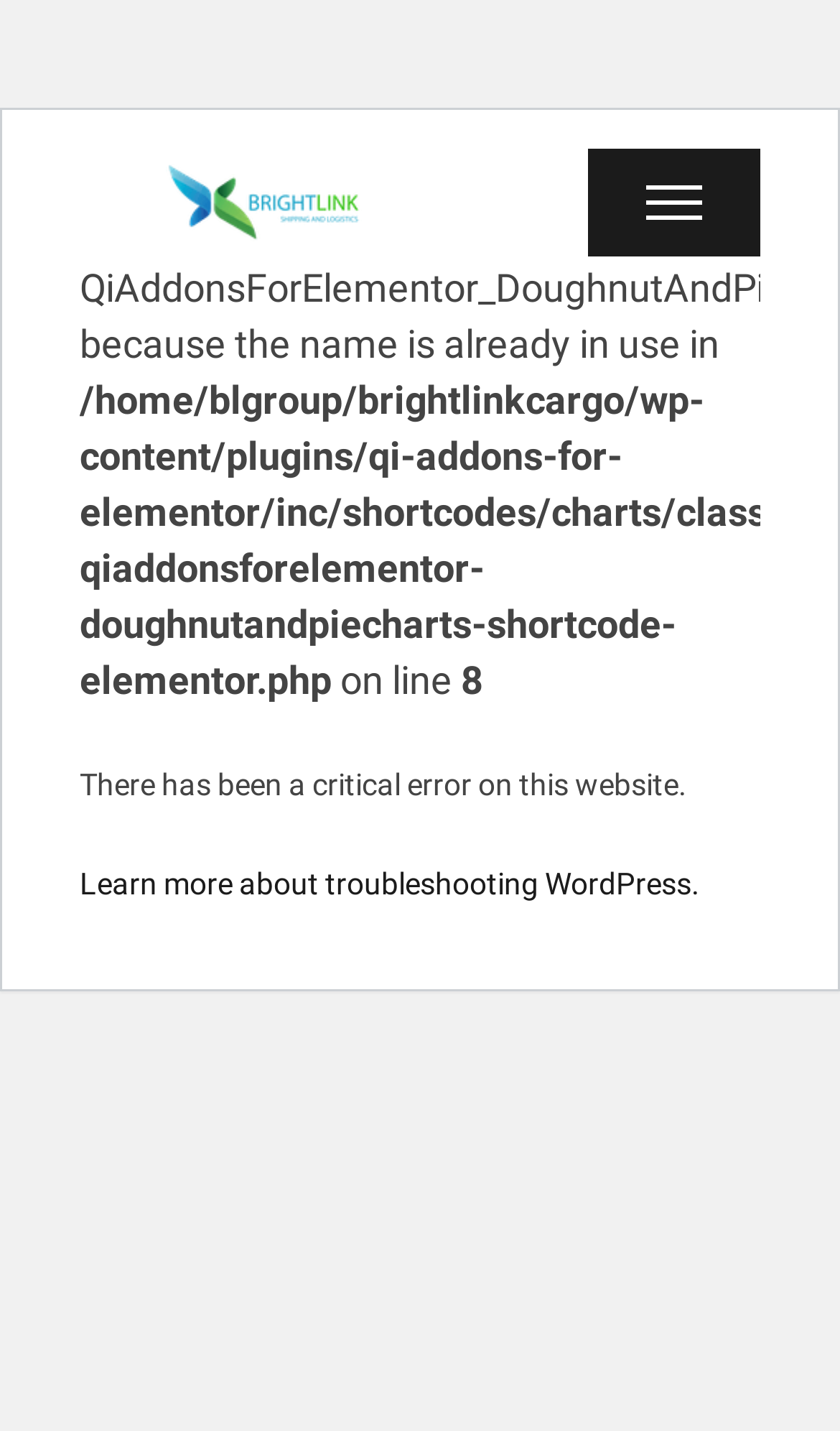What is the error message on the webpage?
Please provide a single word or phrase as your answer based on the screenshot.

Fatal error